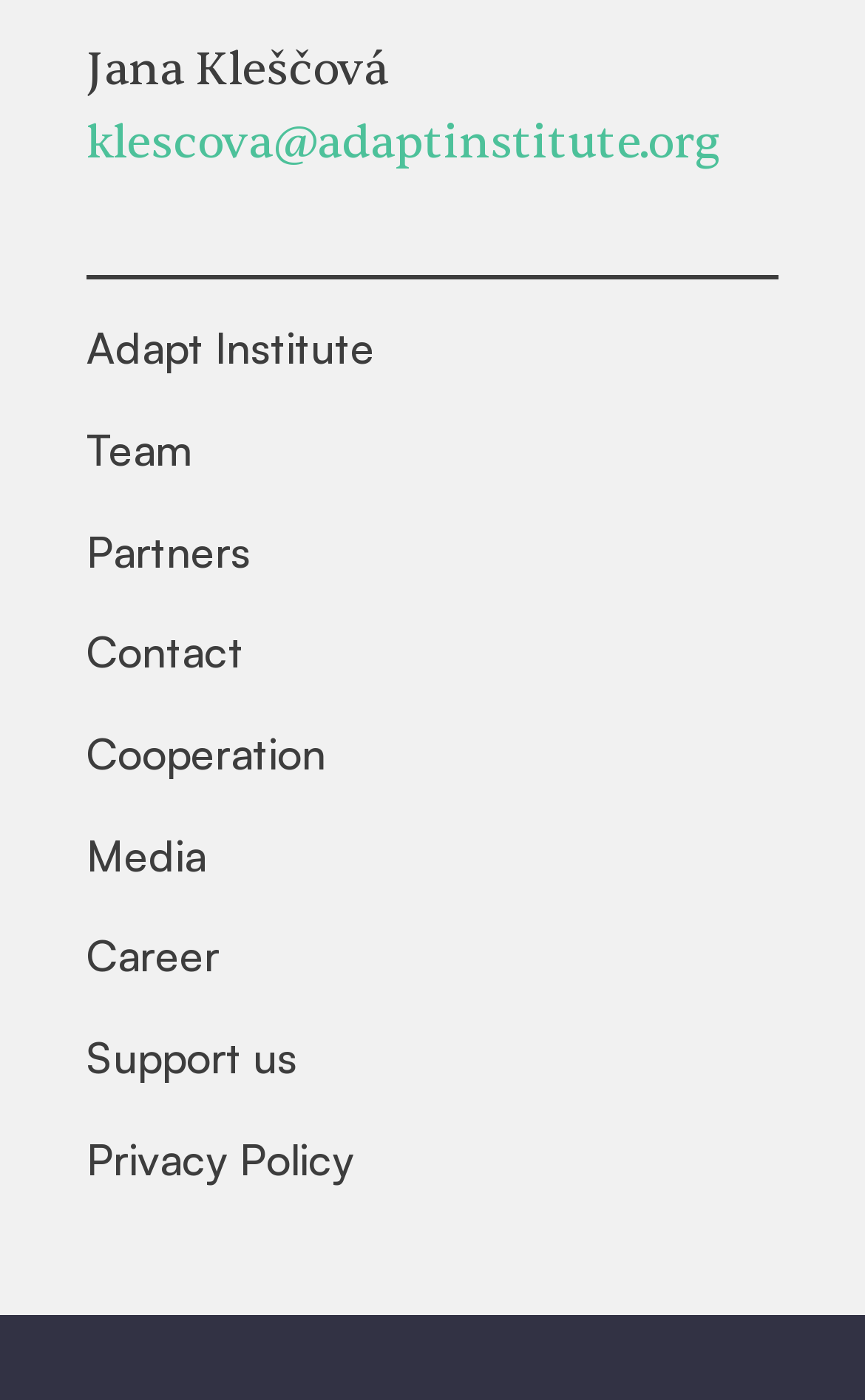Determine the bounding box coordinates of the clickable element to achieve the following action: 'check the privacy policy'. Provide the coordinates as four float values between 0 and 1, formatted as [left, top, right, bottom].

[0.1, 0.804, 0.9, 0.853]